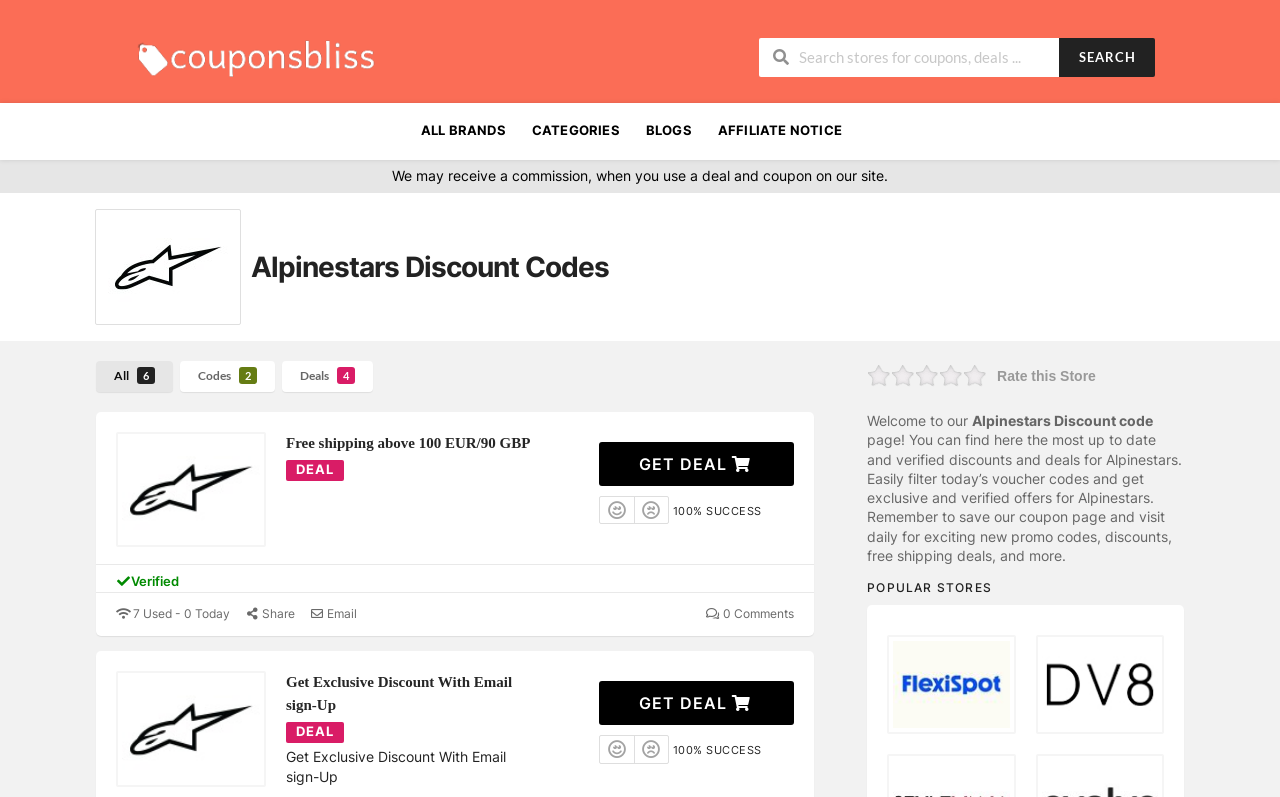Could you locate the bounding box coordinates for the section that should be clicked to accomplish this task: "Search for coupons".

[0.593, 0.048, 0.827, 0.096]